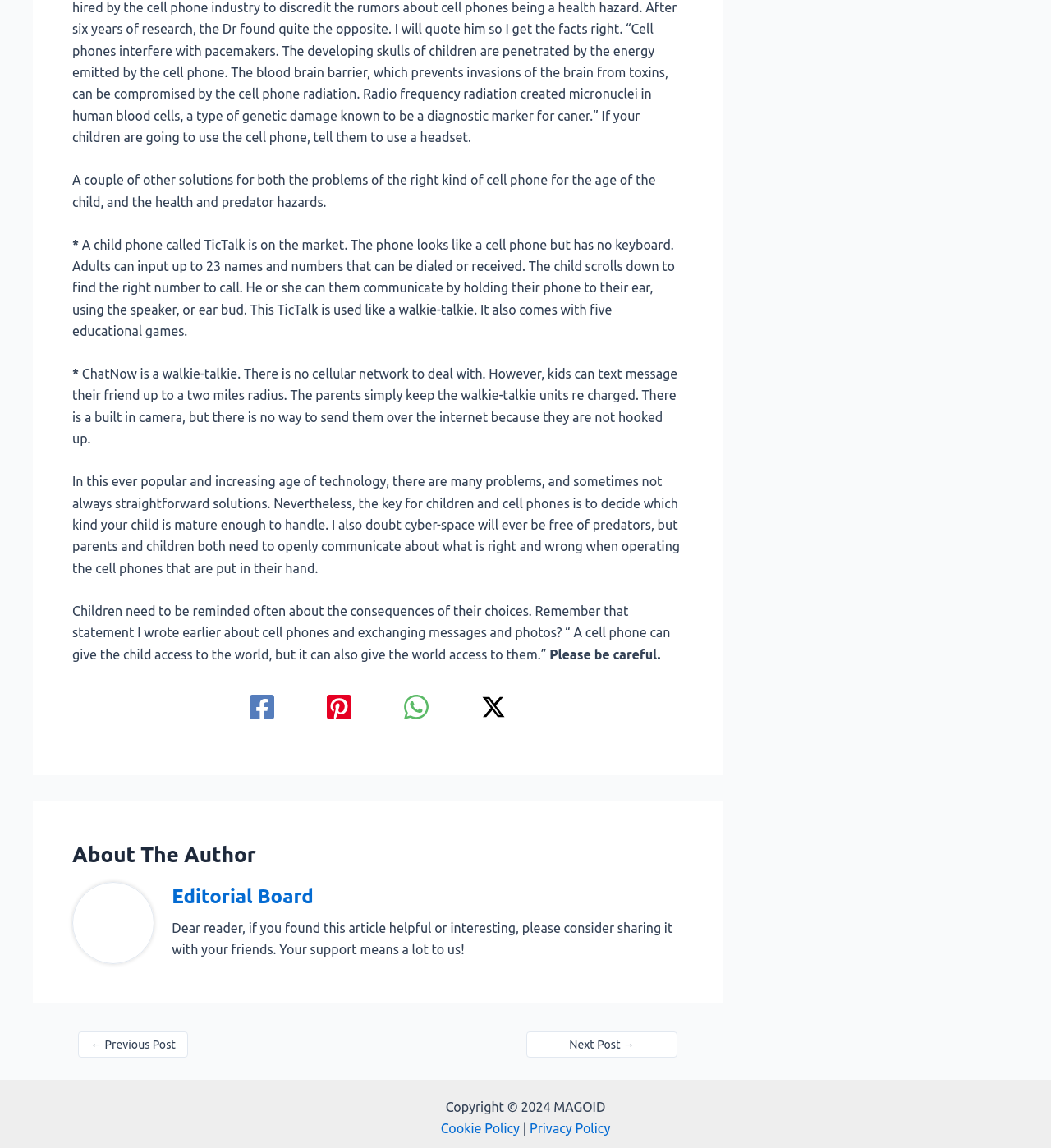What is the name of the child phone mentioned?
Provide a comprehensive and detailed answer to the question.

The webpage mentions a child phone called TicTalk, which has no keyboard and allows adults to input up to 23 names and numbers that can be dialed or received.